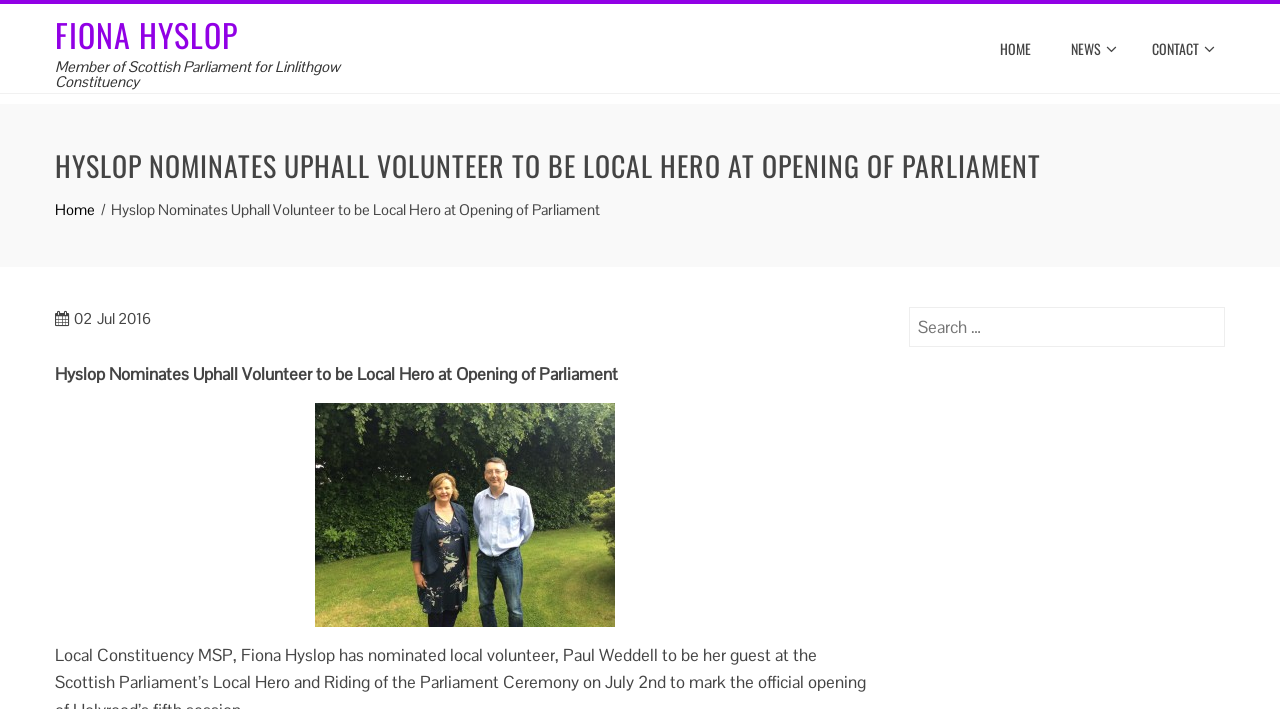Please provide the main heading of the webpage content.

HYSLOP NOMINATES UPHALL VOLUNTEER TO BE LOCAL HERO AT OPENING OF PARLIAMENT